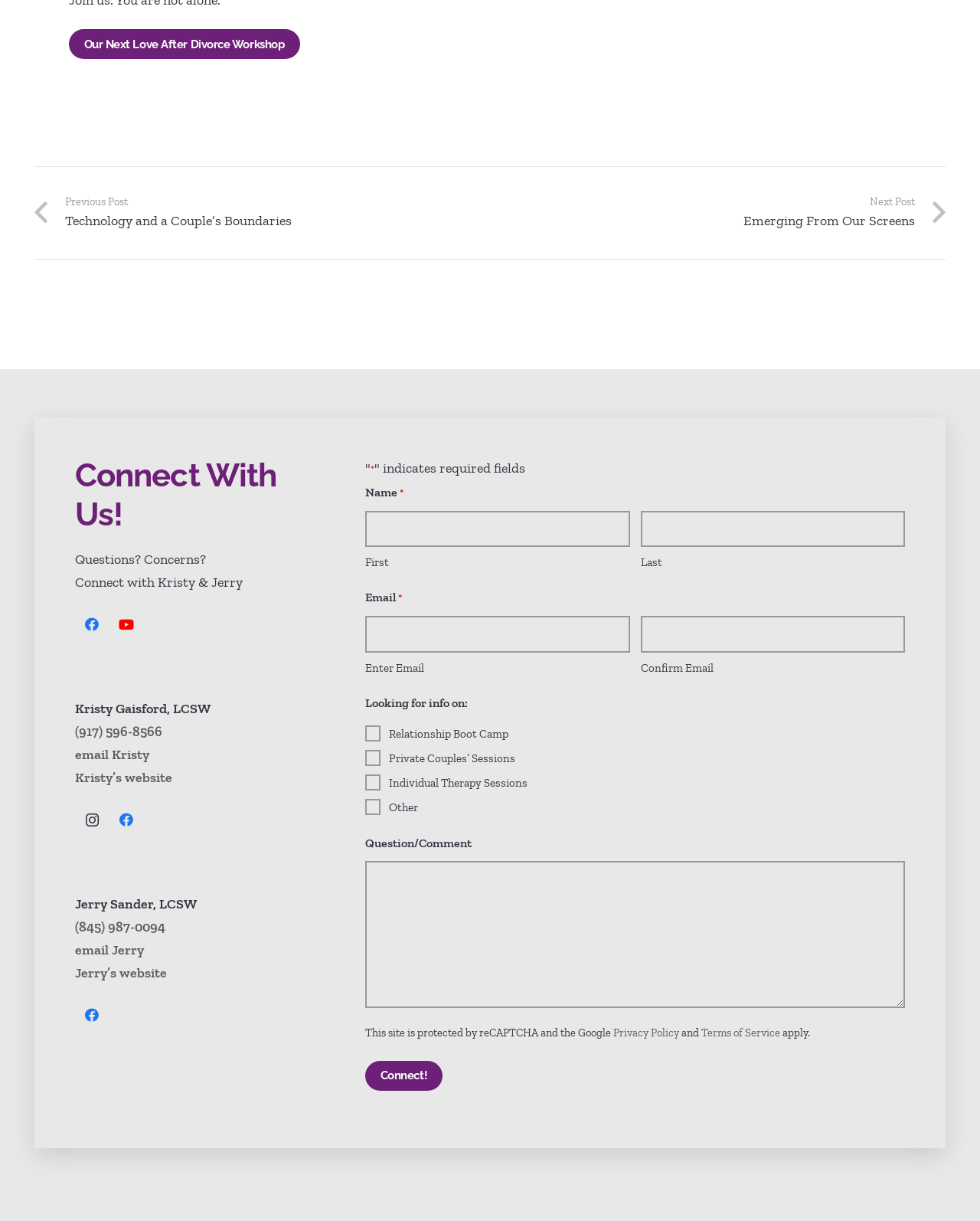Using the provided element description: "value="Connect!"", determine the bounding box coordinates of the corresponding UI element in the screenshot.

[0.373, 0.869, 0.451, 0.893]